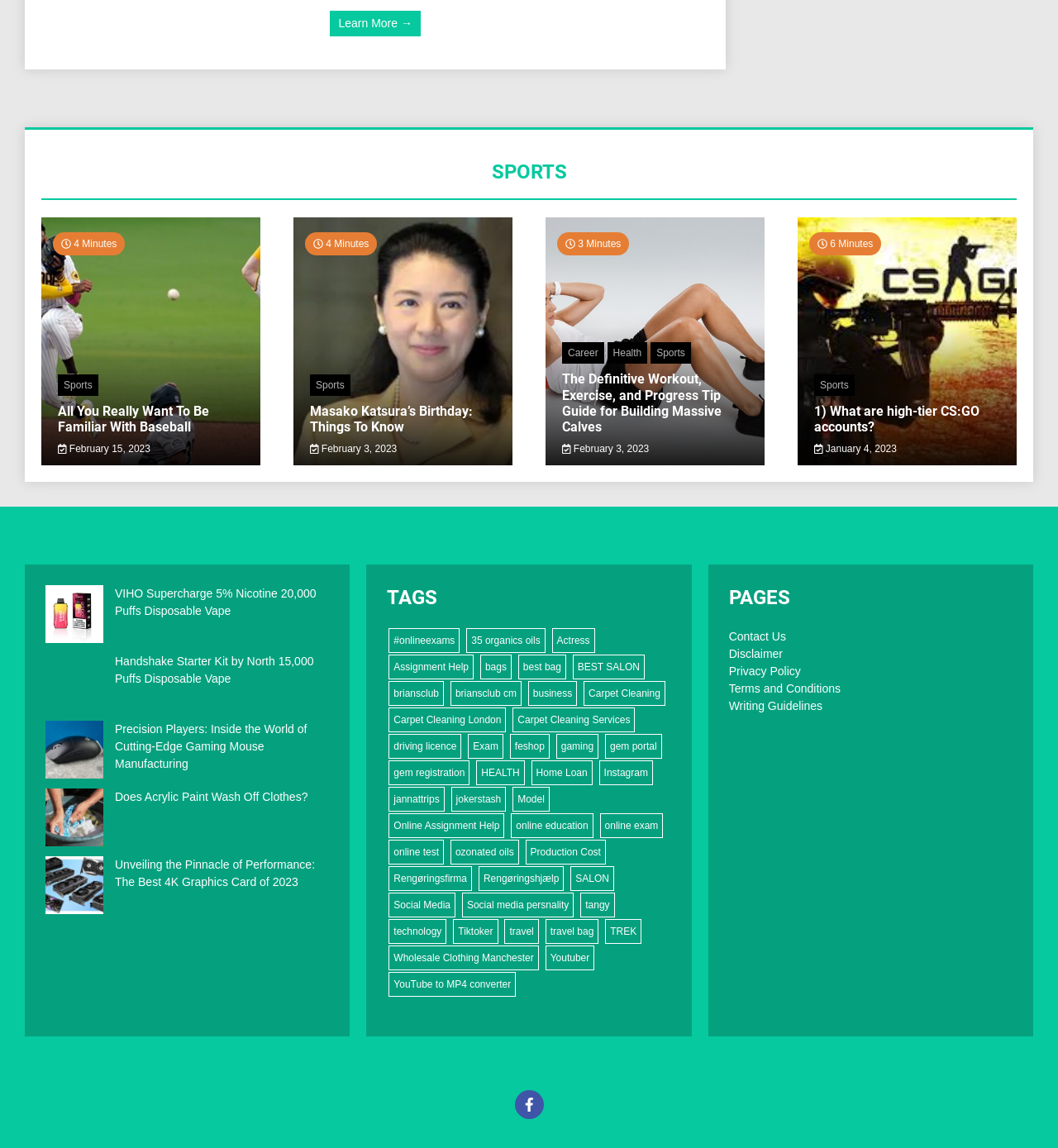Please provide the bounding box coordinates in the format (top-left x, top-left y, bottom-right x, bottom-right y). Remember, all values are floating point numbers between 0 and 1. What is the bounding box coordinate of the region described as: Carpet Cleaning

[0.552, 0.594, 0.629, 0.615]